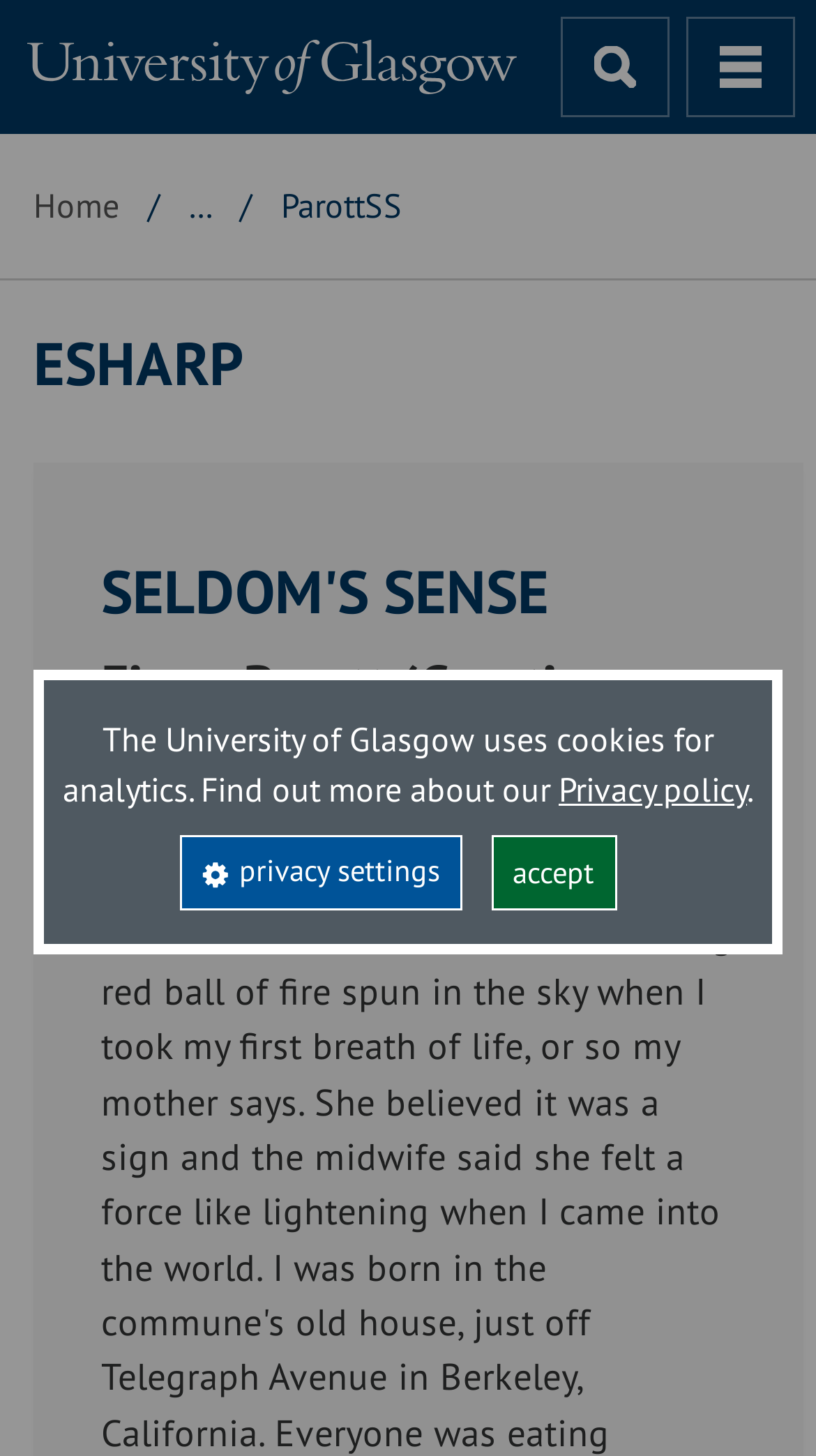Determine the bounding box coordinates of the target area to click to execute the following instruction: "view ESHARP."

[0.041, 0.23, 0.3, 0.271]